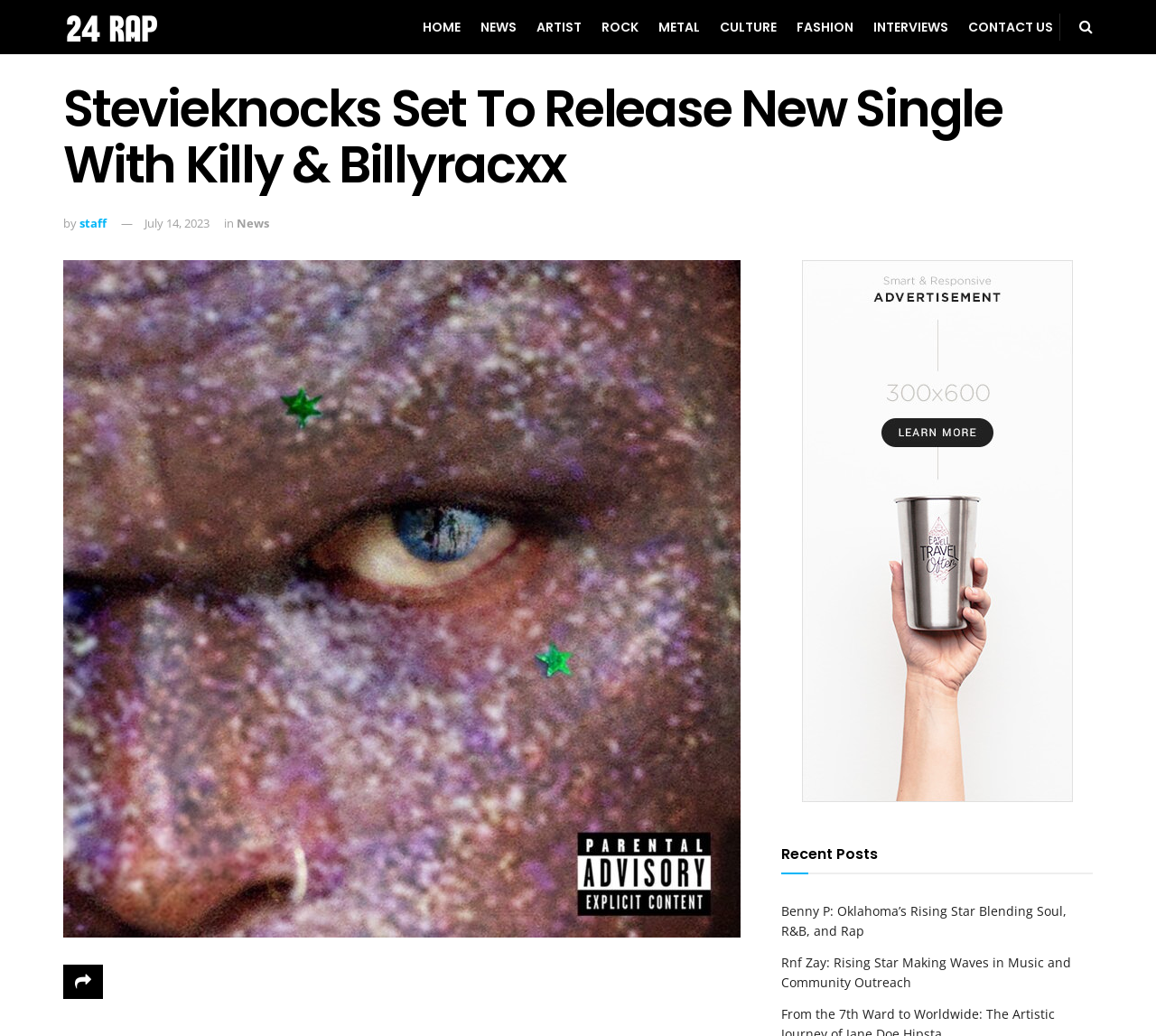Please determine the bounding box coordinates of the element to click in order to execute the following instruction: "read Benny P's article". The coordinates should be four float numbers between 0 and 1, specified as [left, top, right, bottom].

[0.676, 0.871, 0.923, 0.907]